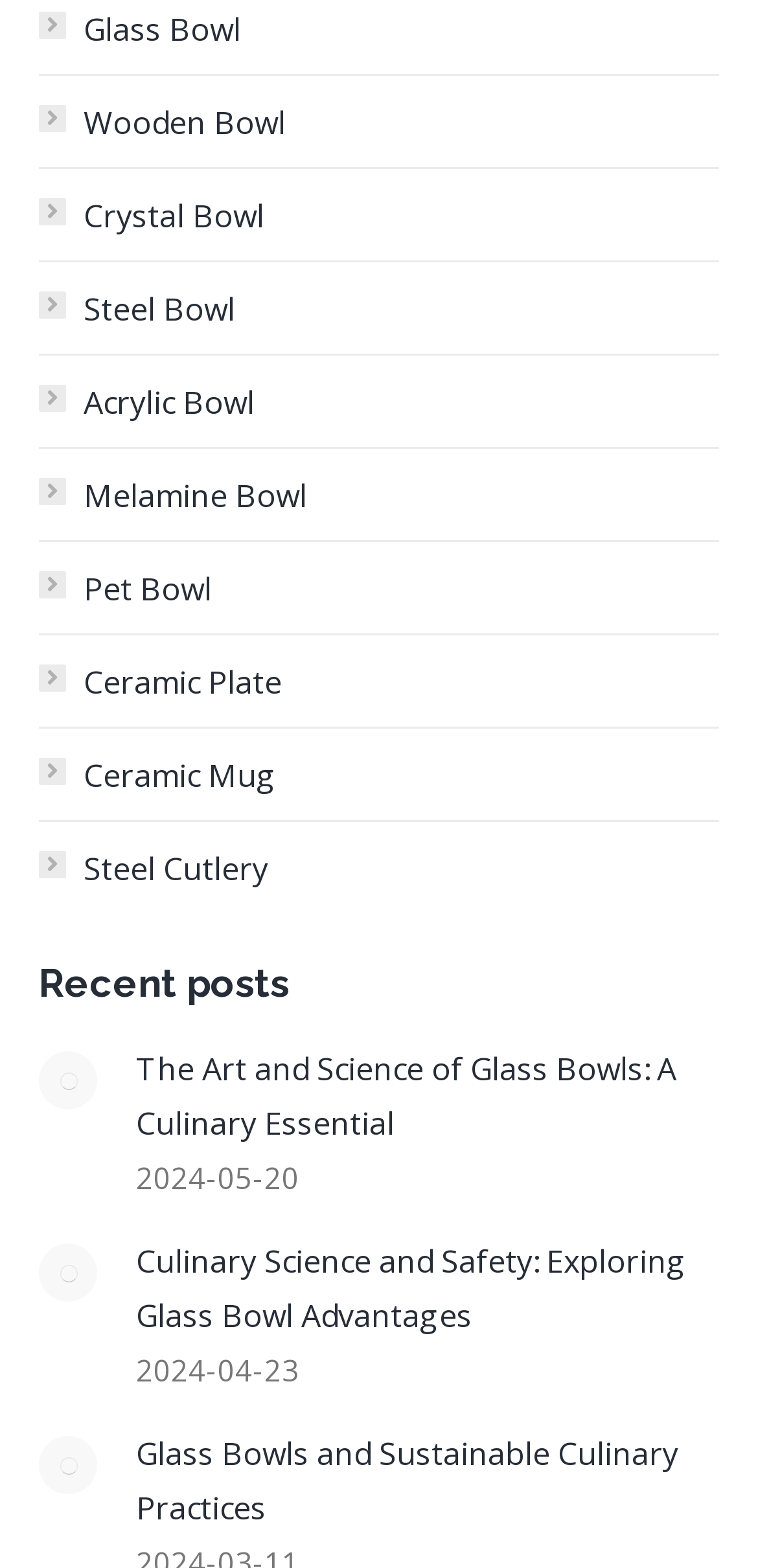What type of bowl is mentioned first?
Refer to the image and provide a concise answer in one word or phrase.

Glass Bowl